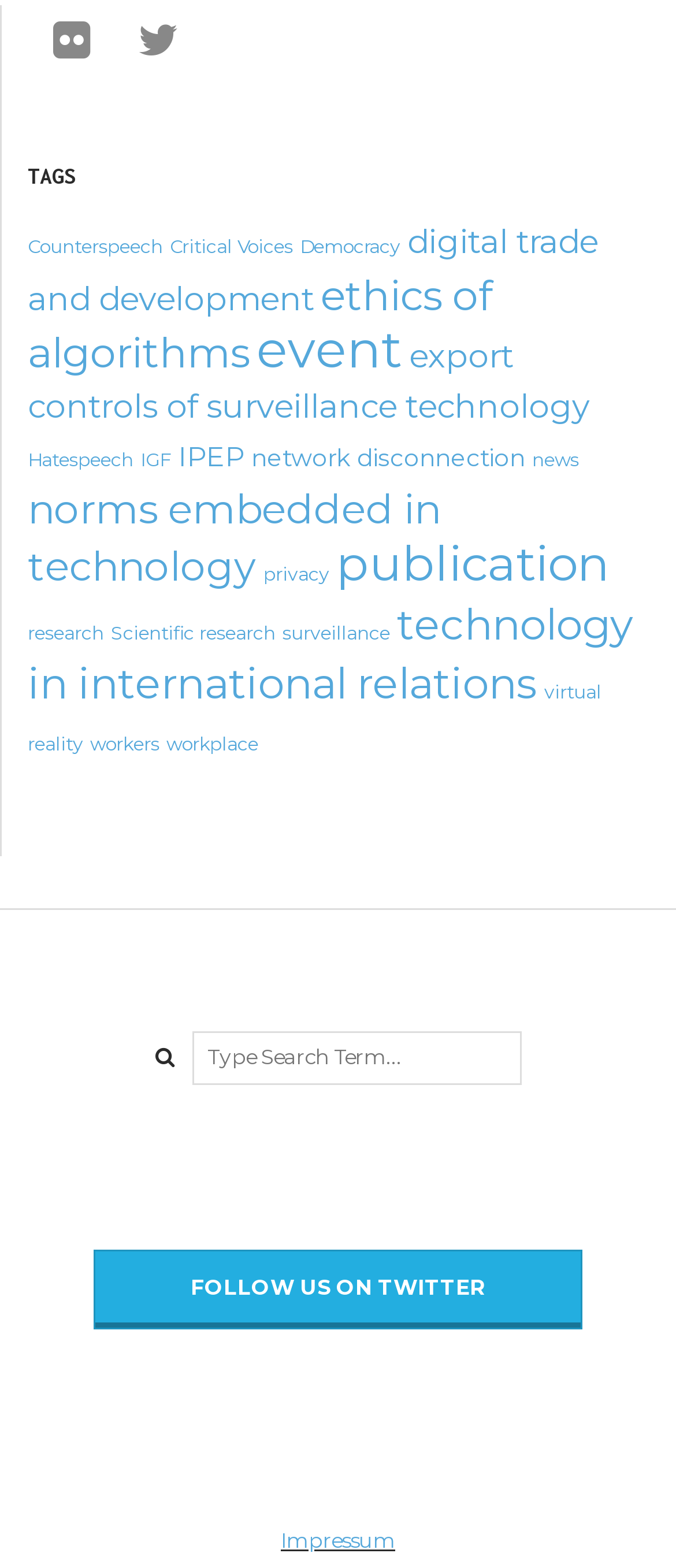Pinpoint the bounding box coordinates of the clickable area needed to execute the instruction: "Explore digital trade and development items". The coordinates should be specified as four float numbers between 0 and 1, i.e., [left, top, right, bottom].

[0.041, 0.142, 0.885, 0.204]